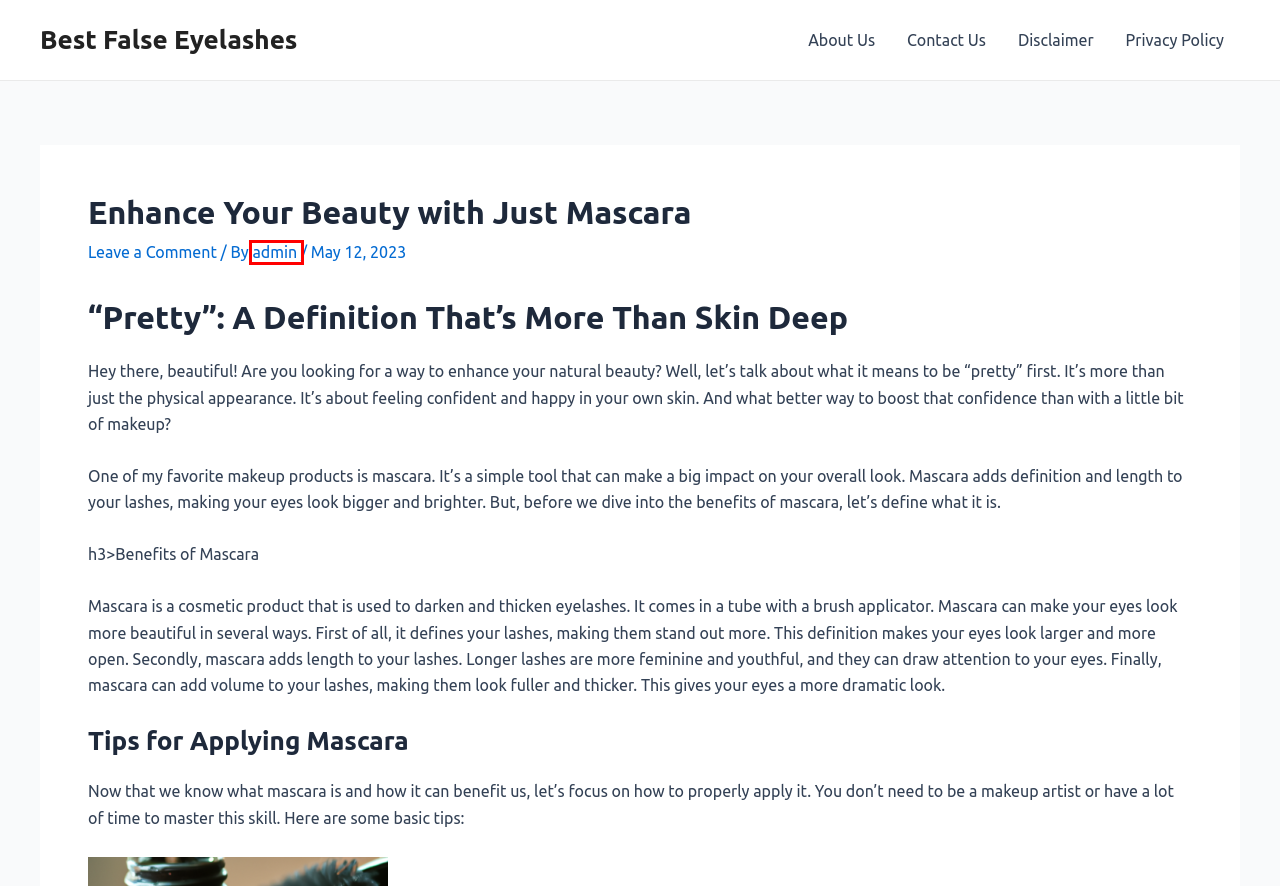A screenshot of a webpage is given, marked with a red bounding box around a UI element. Please select the most appropriate webpage description that fits the new page after clicking the highlighted element. Here are the candidates:
A. Achieving the Perfect Look with Mascara – Best False Eyelashes
B. admin – Best False Eyelashes
C. Best False Eyelashes
D. Types of Lash Extensions A Guide – Best False Eyelashes
E. About Us – Best False Eyelashes
F. Privacy Policy – Best False Eyelashes
G. Disclaimer – Best False Eyelashes
H. Contact Us – Best False Eyelashes

B